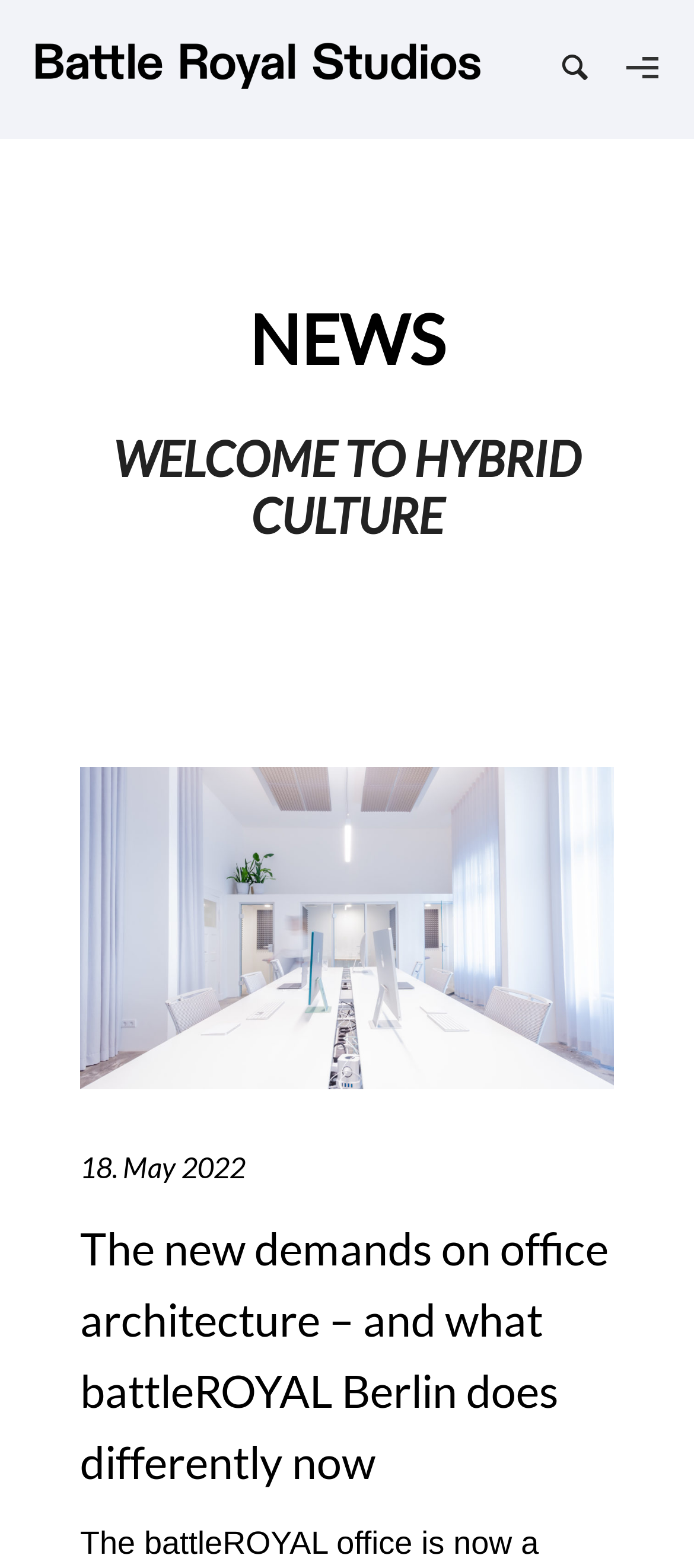Using the description: "alt="Battle Royal Studios"", identify the bounding box of the corresponding UI element in the screenshot.

[0.051, 0.027, 0.551, 0.057]